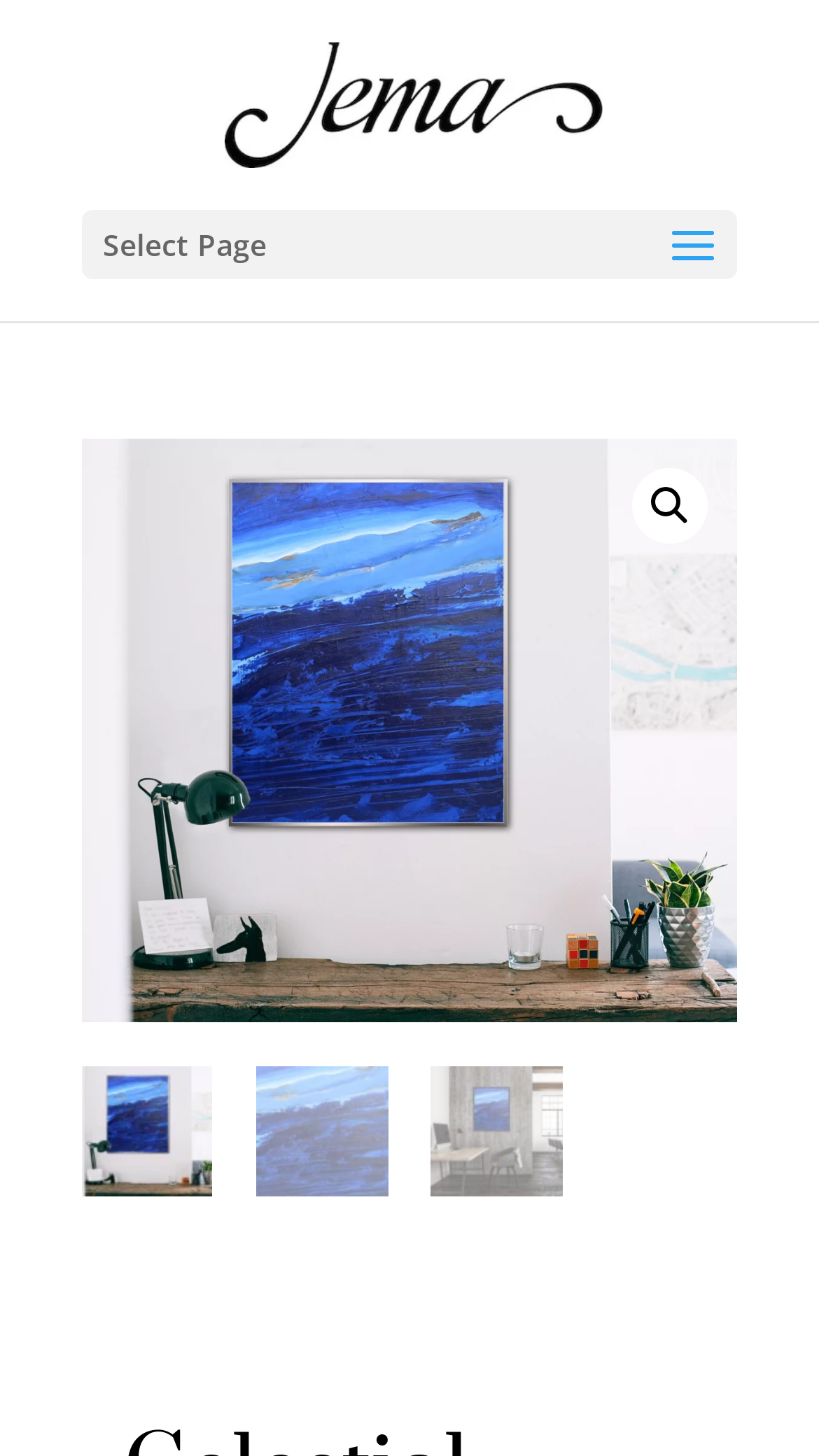With reference to the image, please provide a detailed answer to the following question: What is the shape of the horizon in the painting?

Although there are multiple images of the painting, none of them provide a clear view of the horizon's shape. The images show the painting from different angles, but the horizon's shape is not explicitly visible.